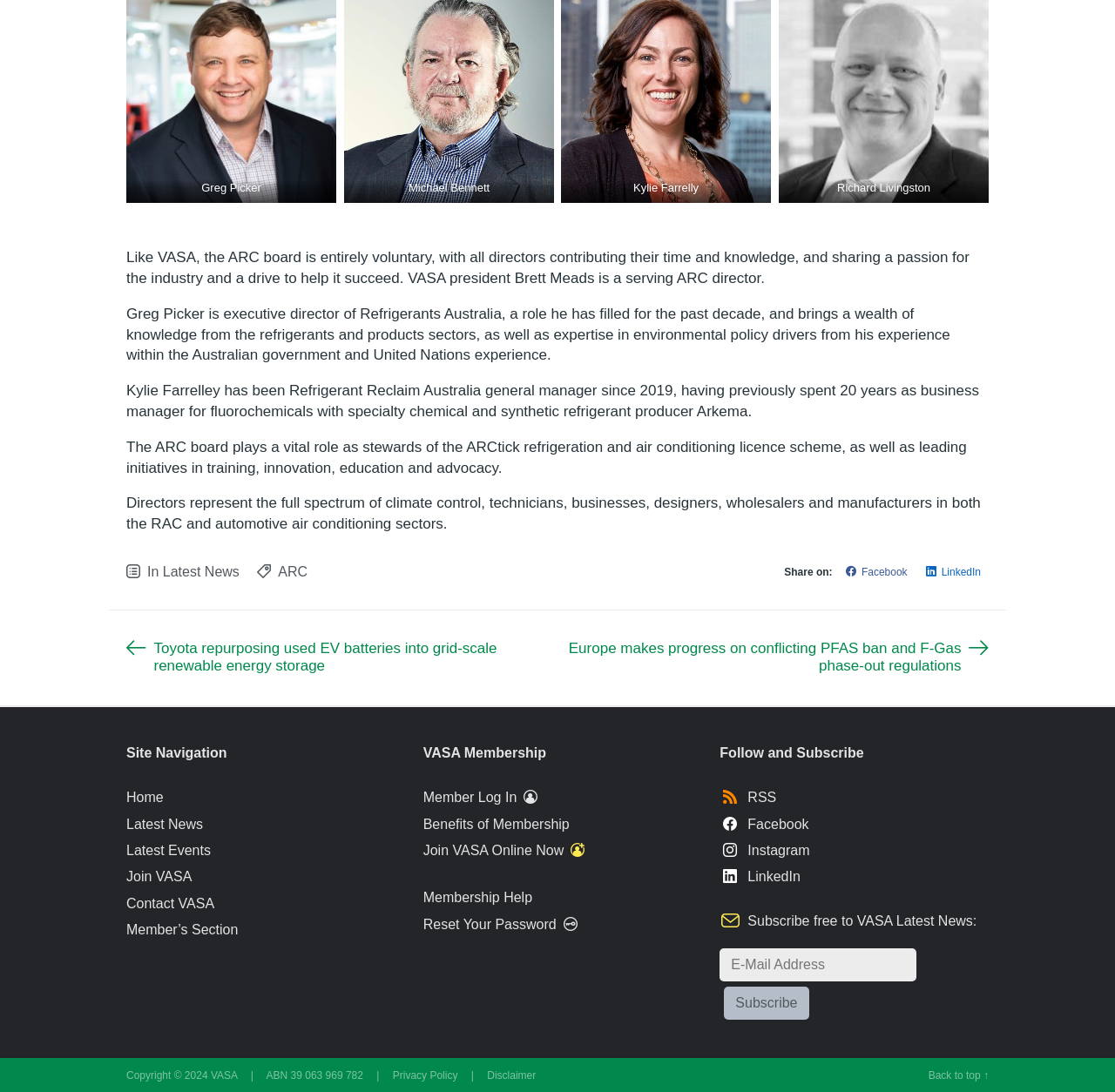Determine the bounding box coordinates for the UI element described. Format the coordinates as (top-left x, top-left y, bottom-right x, bottom-right y) and ensure all values are between 0 and 1. Element description: Latest News

[0.146, 0.517, 0.215, 0.53]